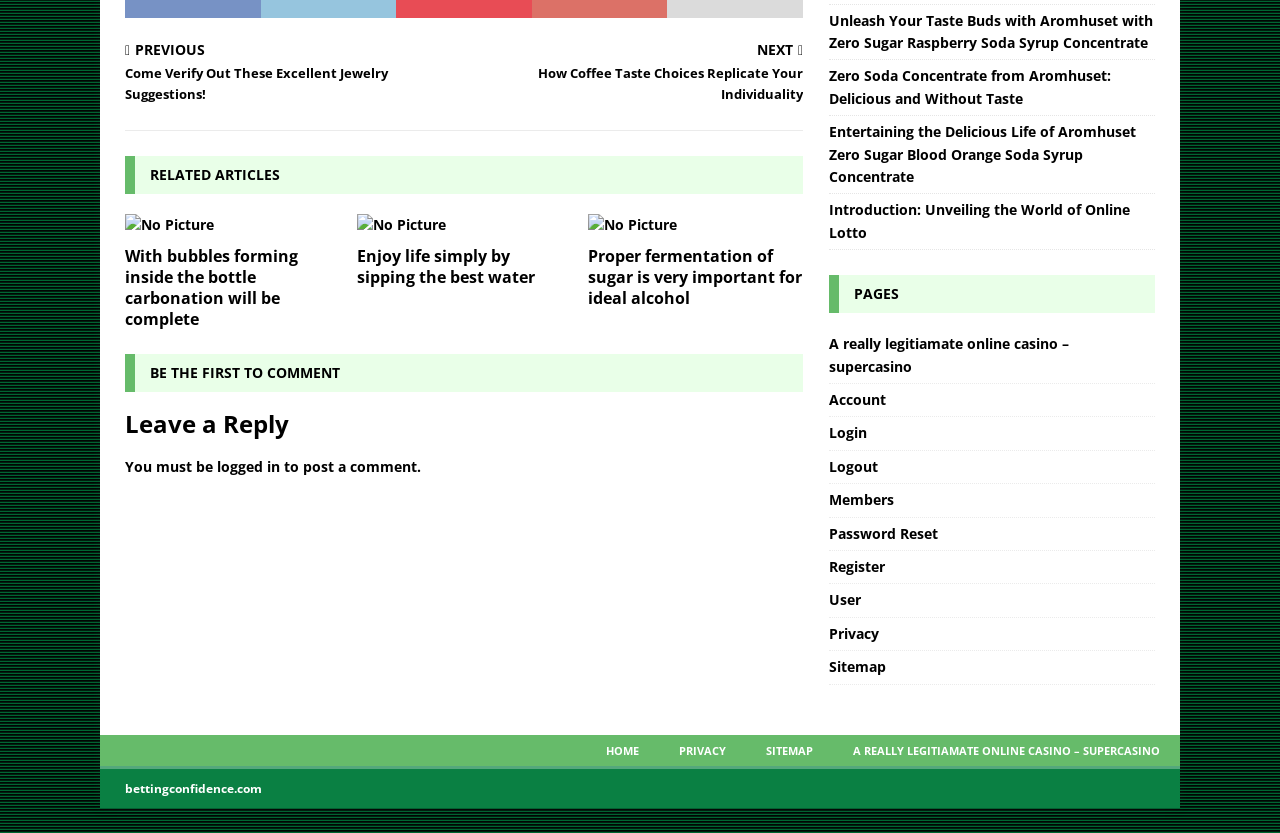Provide a short answer using a single word or phrase for the following question: 
How many articles are there under the 'RELATED ARTICLES' heading?

3